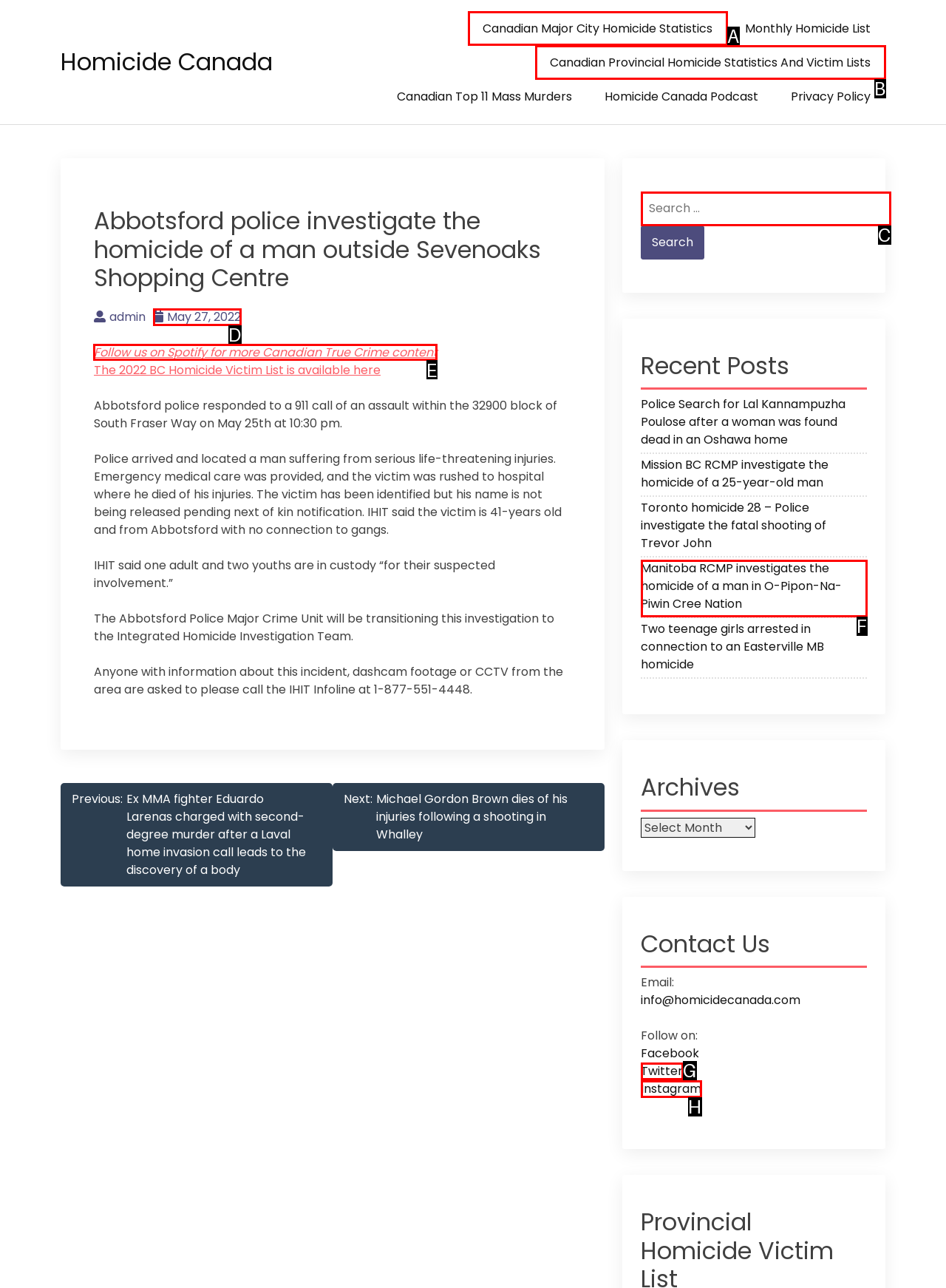Choose the correct UI element to click for this task: Follow Homicide Canada on Spotify Answer using the letter from the given choices.

E